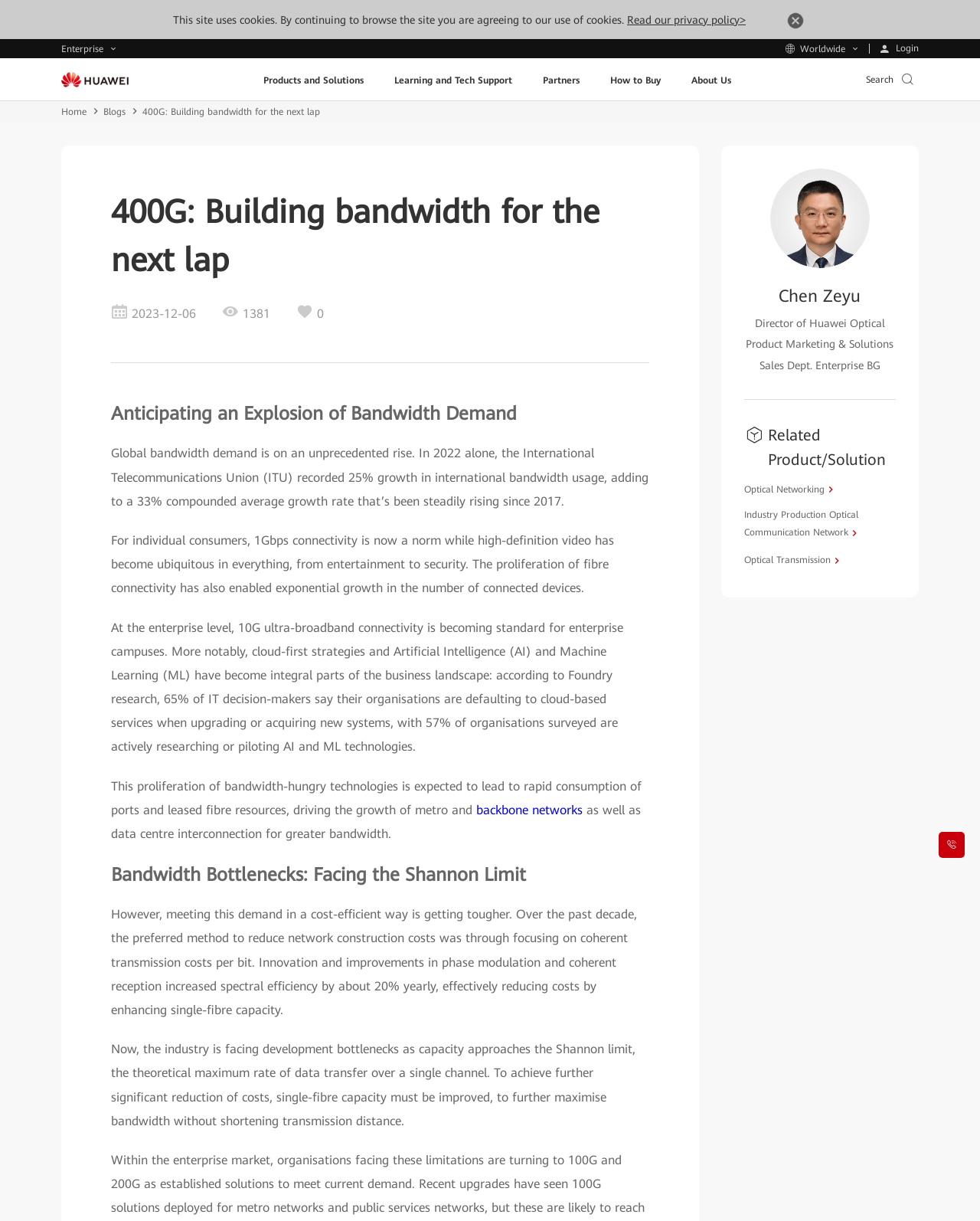Write an exhaustive caption that covers the webpage's main aspects.

The webpage is about Huawei Enterprise's innovative solution for the next generation 400G bandwidth demand. At the top, there is a notification bar with a message about the site using cookies and a link to read the privacy policy. On the top-right corner, there is a search bar with a magnifying glass icon. 

Below the notification bar, there are several navigation links, including "Enterprise", "Worldwide", and "Login" on the top-left, and "Products and Solutions", "Learning and Tech Support", "Partners", "How to Buy", and "About Us" on the top-center. 

The main content of the webpage is divided into several sections. The first section has a heading "400G: Building bandwidth for the next lap" and a subheading "2023-12-06" with a number "1381" next to it. 

The second section has a heading "Anticipating an Explosion of Bandwidth Demand" and several paragraphs of text discussing the rapid growth of global bandwidth demand, driven by factors such as high-definition video, fibre connectivity, and cloud-first strategies. 

The third section has a heading "Bandwidth Bottlenecks: Facing the Shannon Limit" and several paragraphs of text discussing the challenges of meeting the growing bandwidth demand in a cost-efficient way, and the need to improve single-fibre capacity to maximize bandwidth without shortening transmission distance. 

On the right side of the webpage, there is a section with a heading "Related Product/Solution" and three links to related products or solutions, including "Optical Networking", "Industry Production Optical Communication Network", and "Optical Transmission". 

At the bottom of the webpage, there is a section with a photo of Chen Zeyu, Director of Huawei Optical Product Marketing & Solutions Sales Dept. Enterprise BG, and a link to his profile.